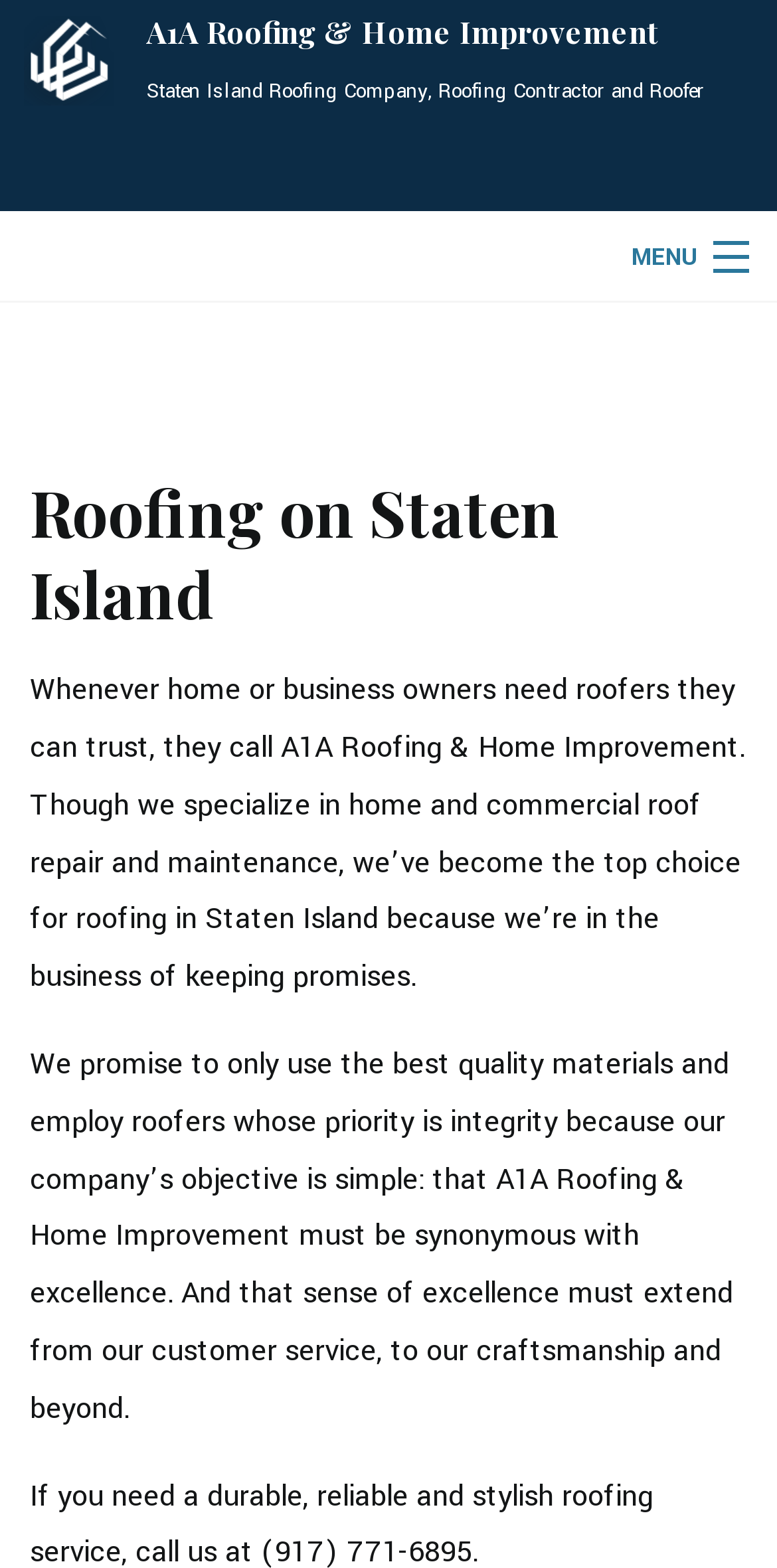Find and extract the text of the primary heading on the webpage.

A1A Roofing & Home Improvement